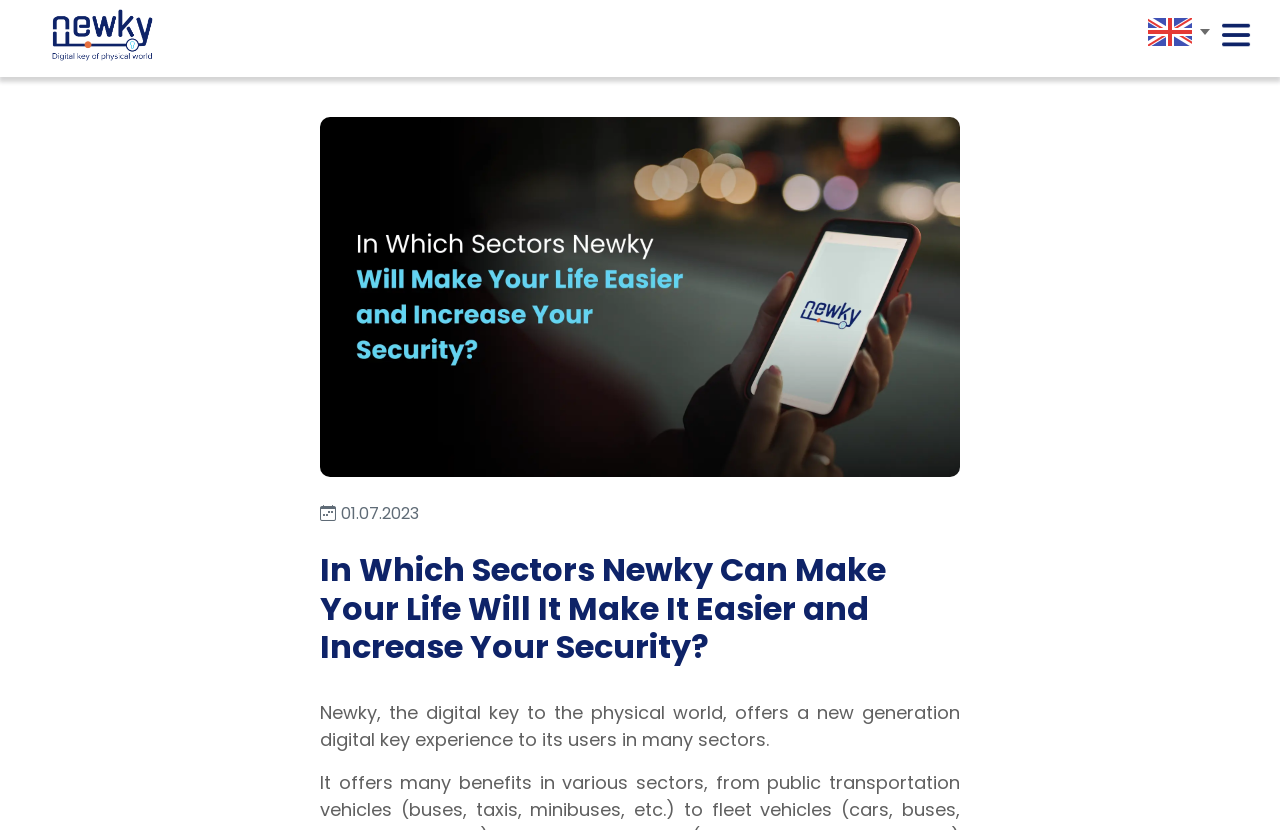Determine the bounding box coordinates for the UI element with the following description: "aria-label="Toggle navigation"". The coordinates should be four float numbers between 0 and 1, represented as [left, top, right, bottom].

[0.944, 0.018, 0.988, 0.066]